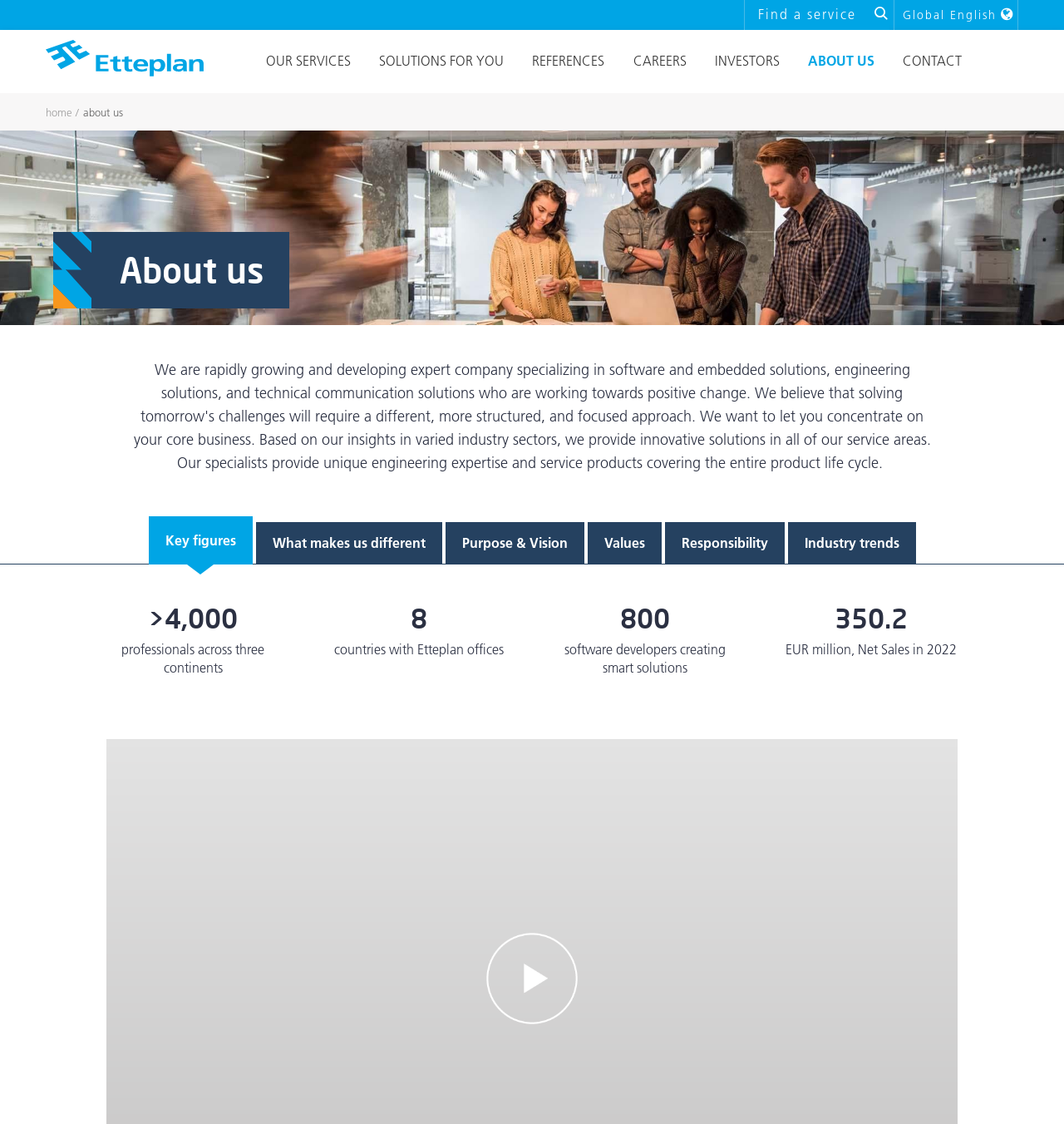Use a single word or phrase to answer the question:
How many continents does Etteplan operate in?

three